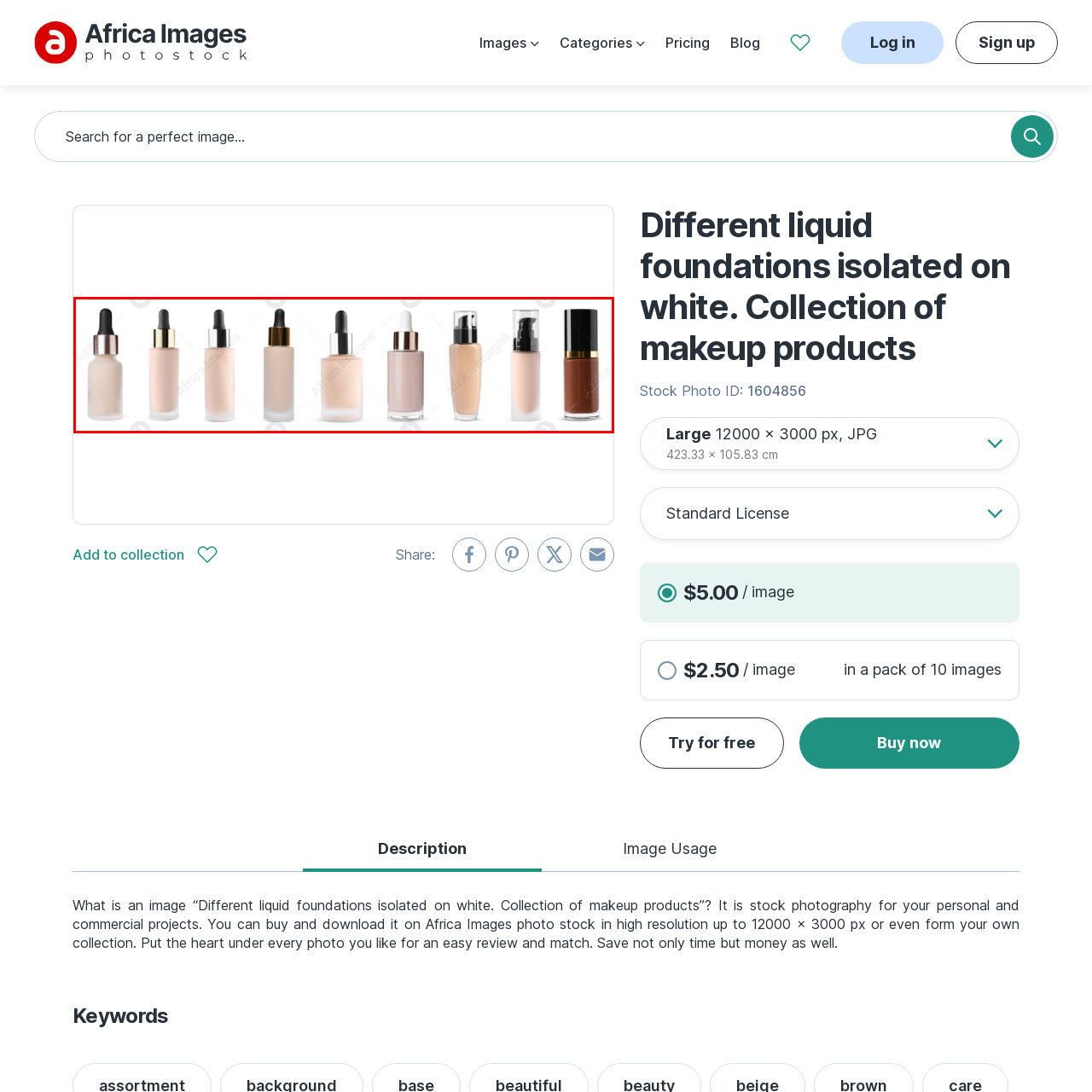Concentrate on the section within the teal border, What type of materials are the bottles made of? 
Provide a single word or phrase as your answer.

Glass and plastic